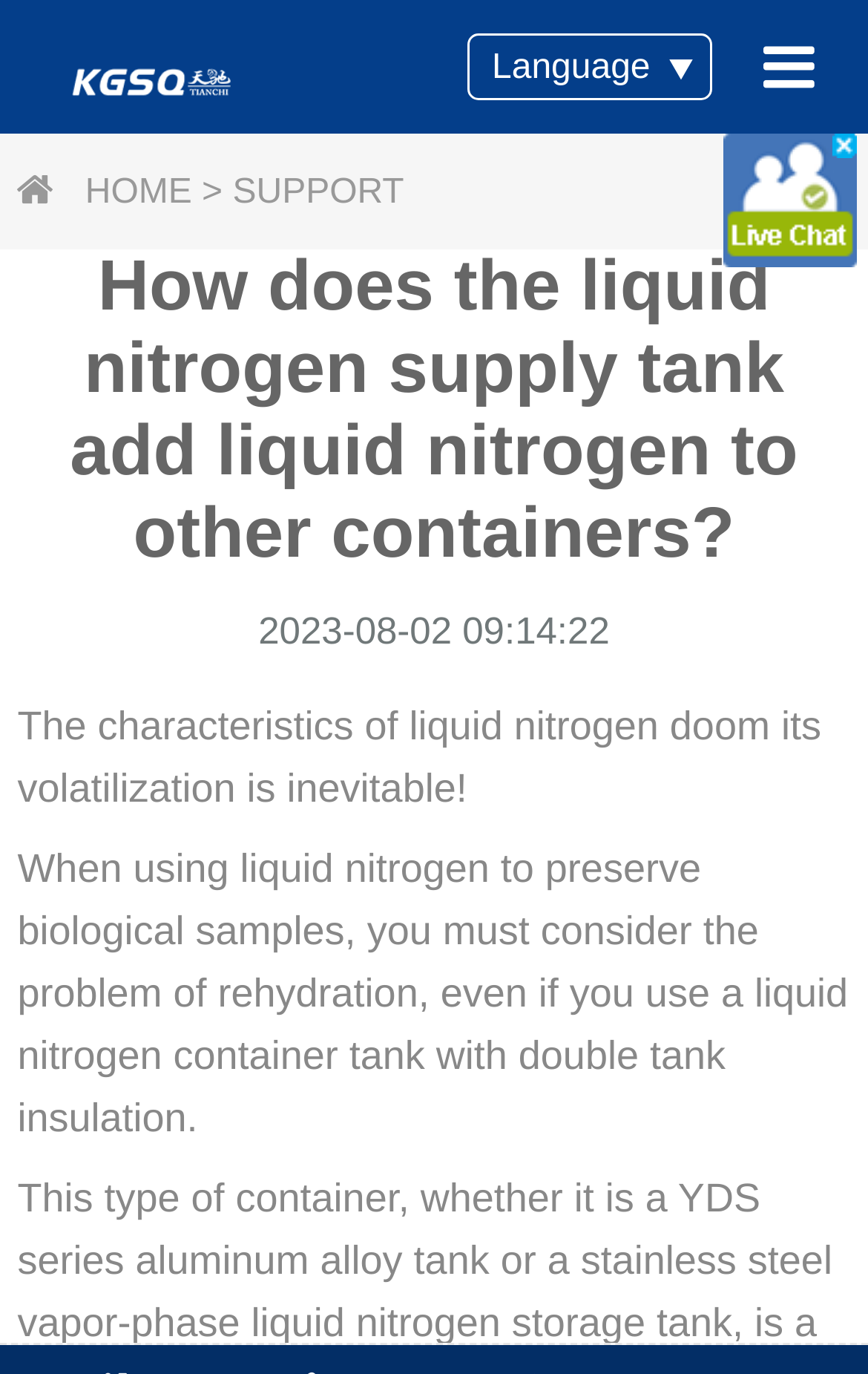What is the date of the article?
Please use the visual content to give a single word or phrase answer.

2023-08-02